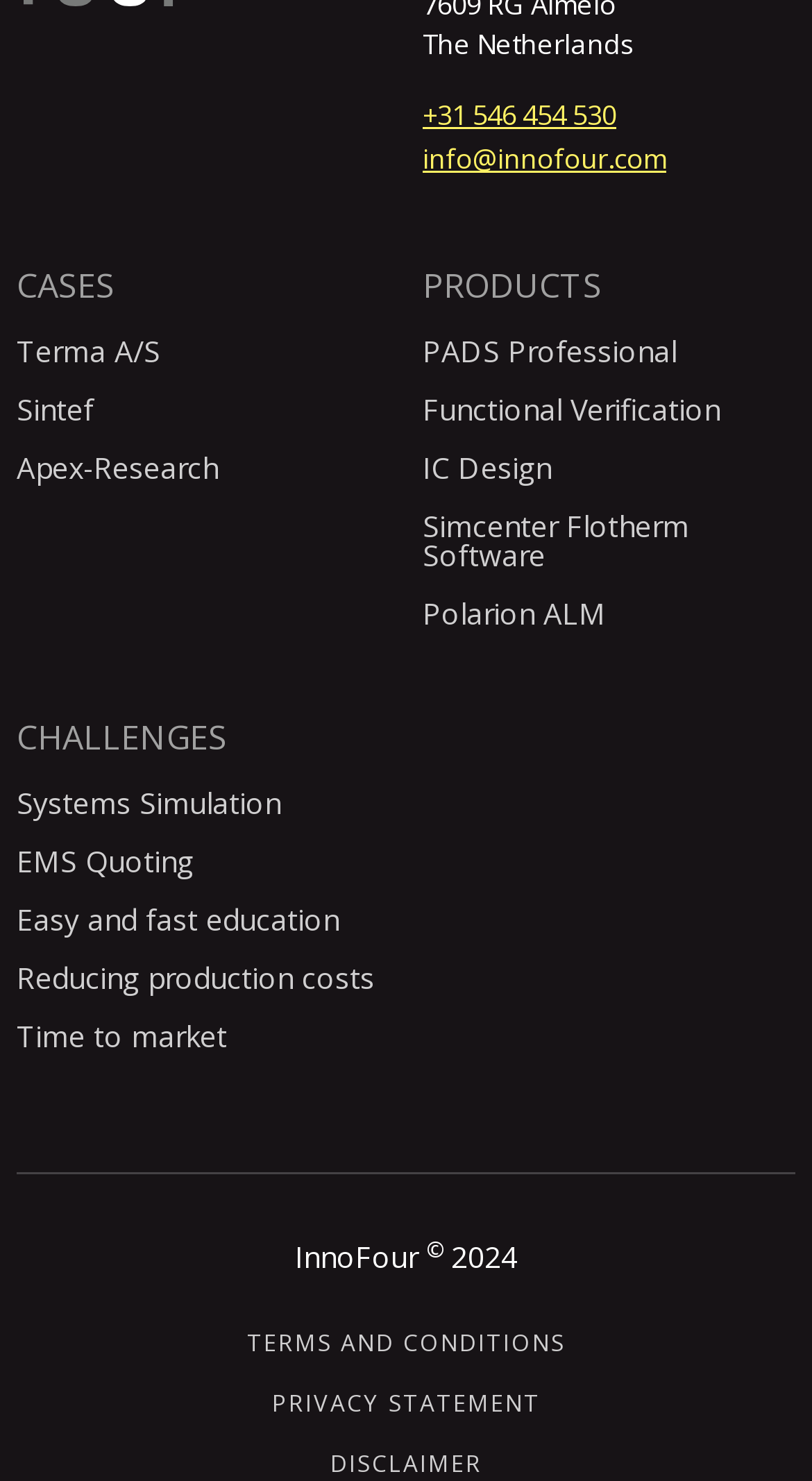Locate the bounding box coordinates of the clickable region to complete the following instruction: "Learn about PADS Professional."

[0.521, 0.224, 0.833, 0.251]